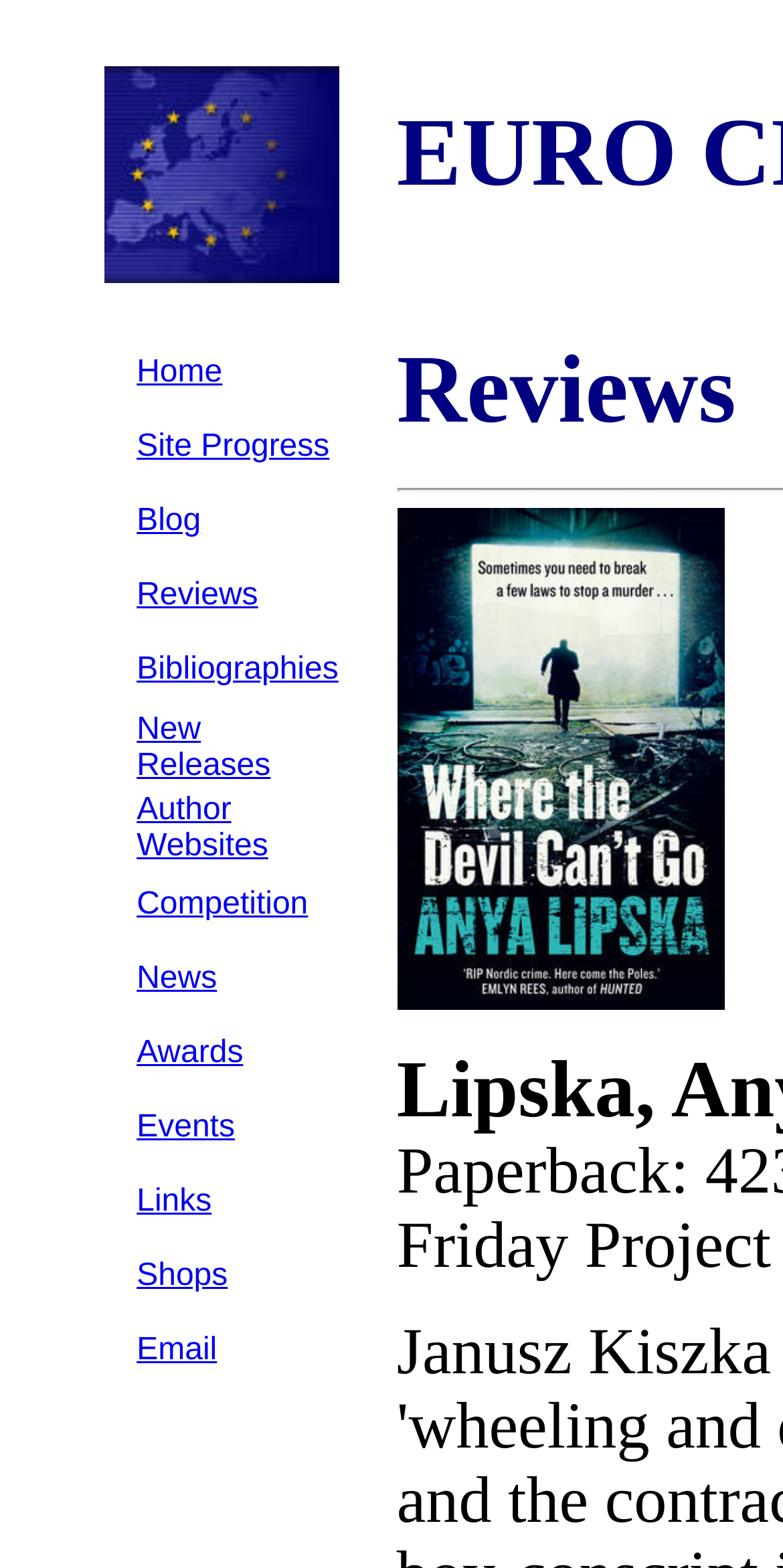How many table rows are there in the menu?
Please answer the question with a single word or phrase, referencing the image.

12